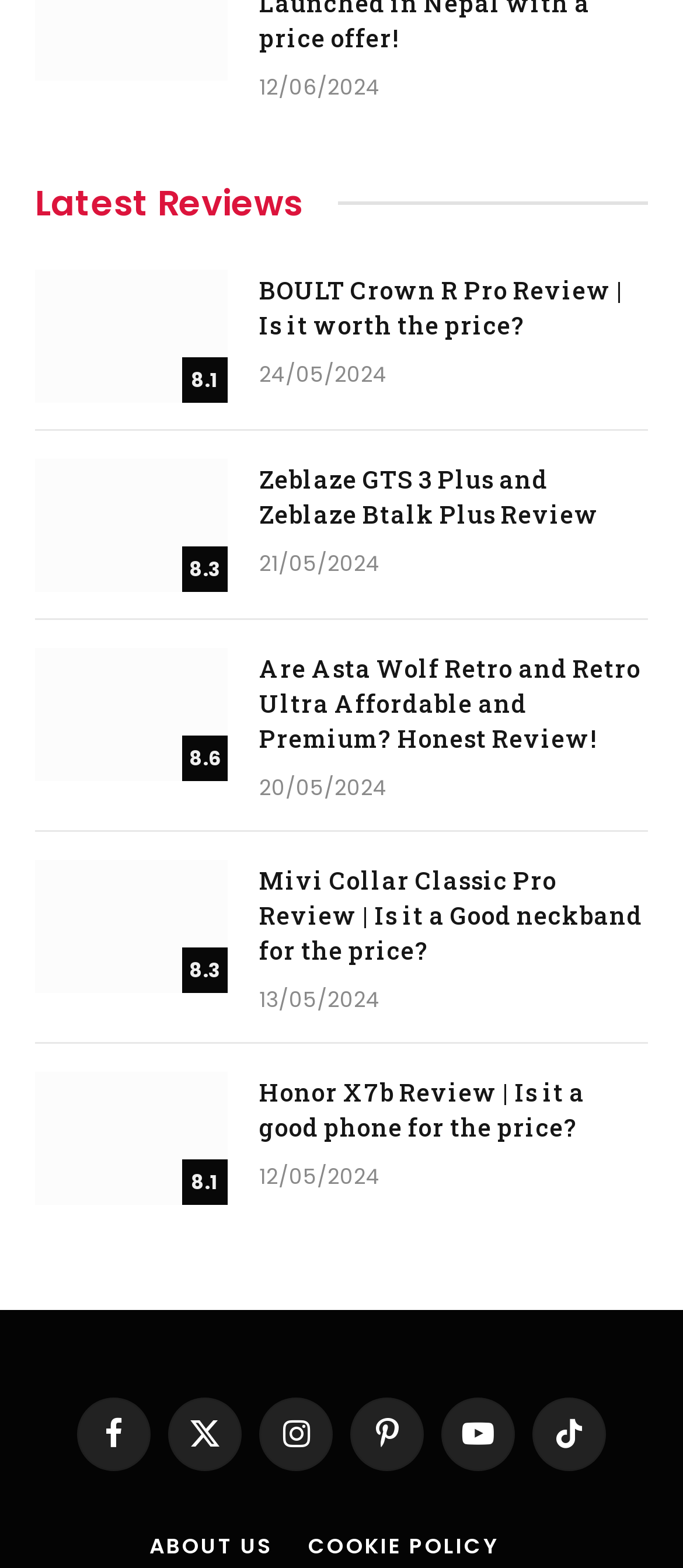Determine the bounding box coordinates of the clickable area required to perform the following instruction: "Visit the ABOUT US page". The coordinates should be represented as four float numbers between 0 and 1: [left, top, right, bottom].

[0.218, 0.976, 0.4, 0.995]